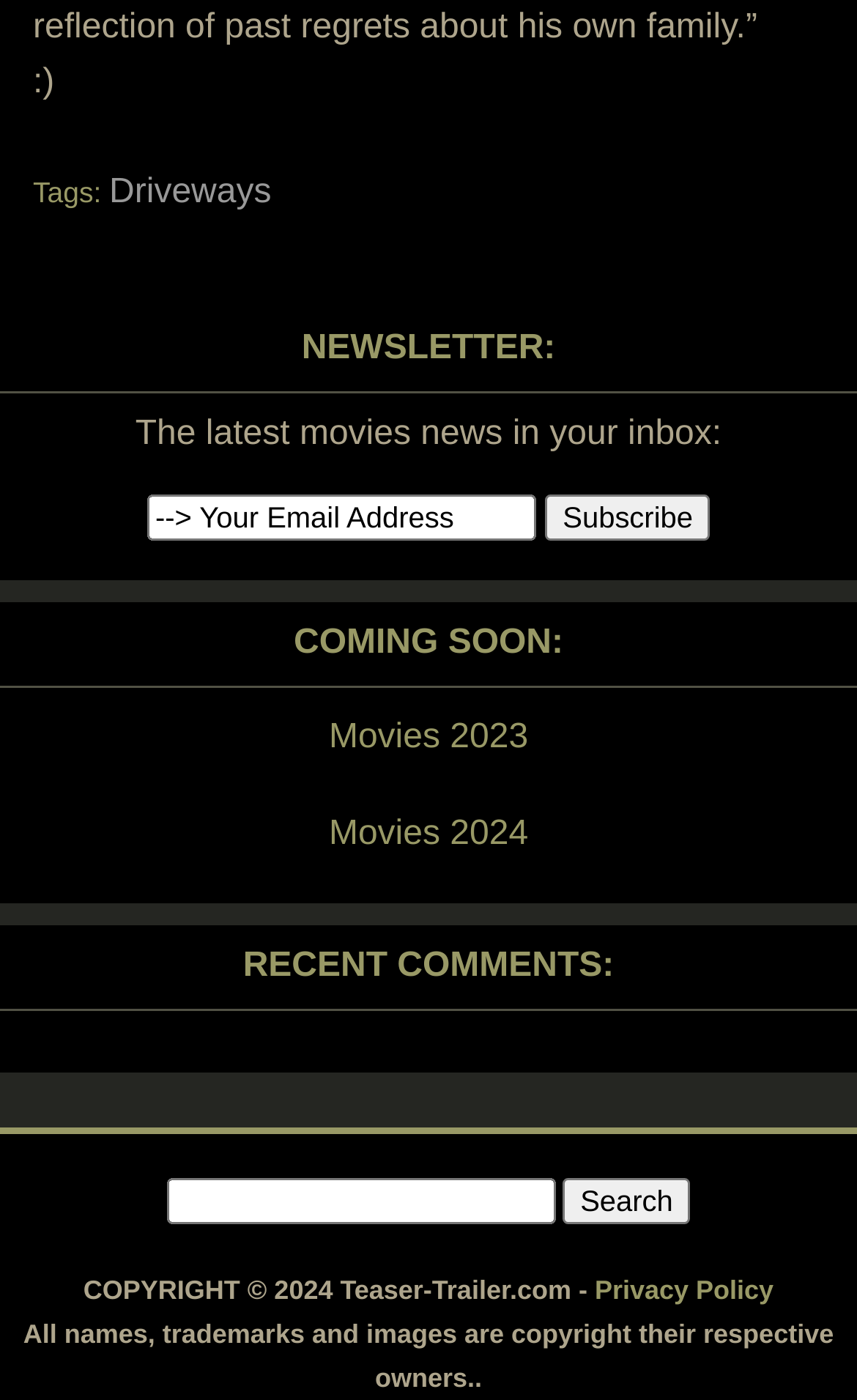Please identify the bounding box coordinates of the region to click in order to complete the task: "Subscribe to the newsletter". The coordinates must be four float numbers between 0 and 1, specified as [left, top, right, bottom].

[0.636, 0.353, 0.829, 0.386]